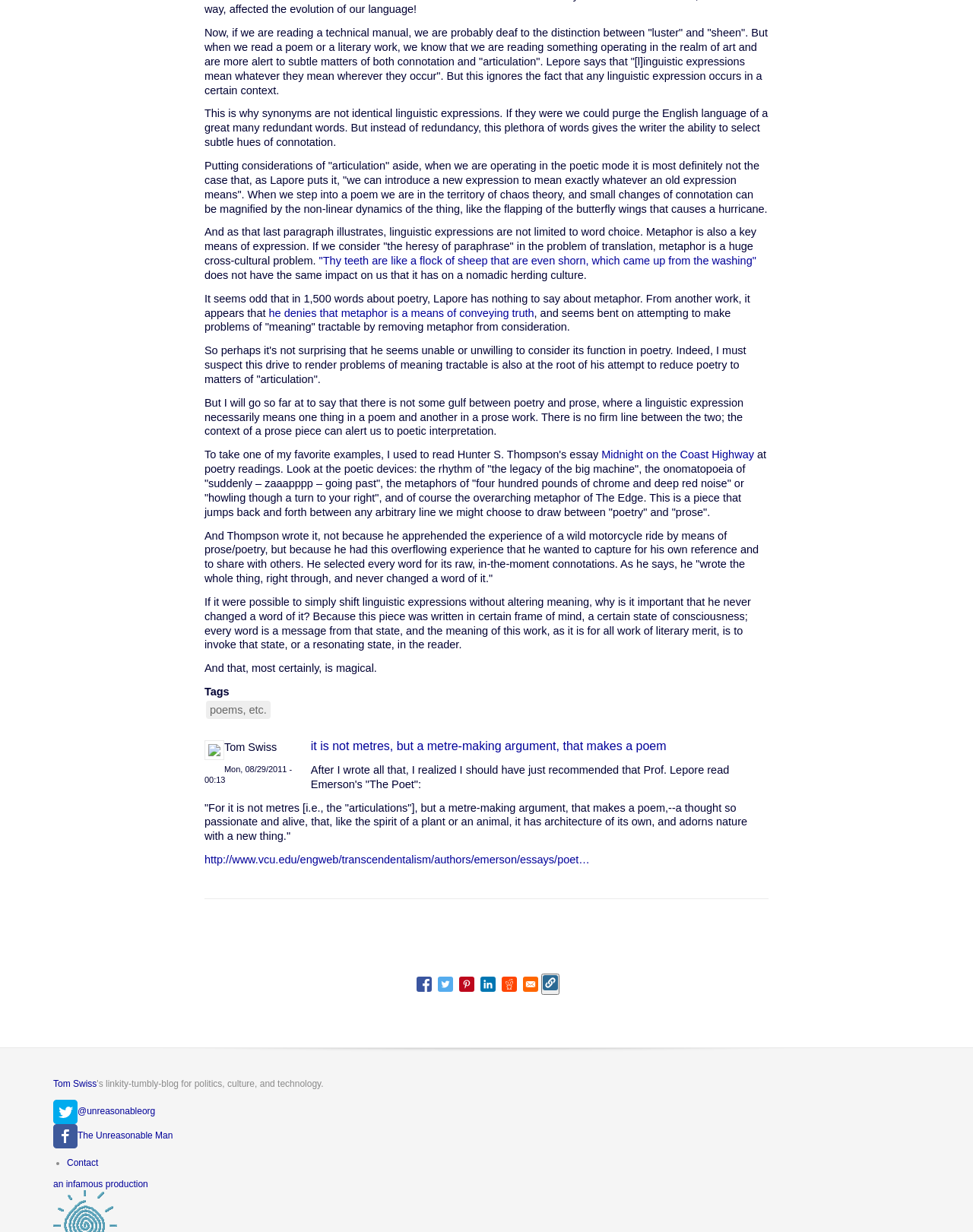Show the bounding box coordinates for the element that needs to be clicked to execute the following instruction: "Click the link to read 'it is not metres, but a metre-making argument, that makes a poem'". Provide the coordinates in the form of four float numbers between 0 and 1, i.e., [left, top, right, bottom].

[0.319, 0.6, 0.685, 0.611]